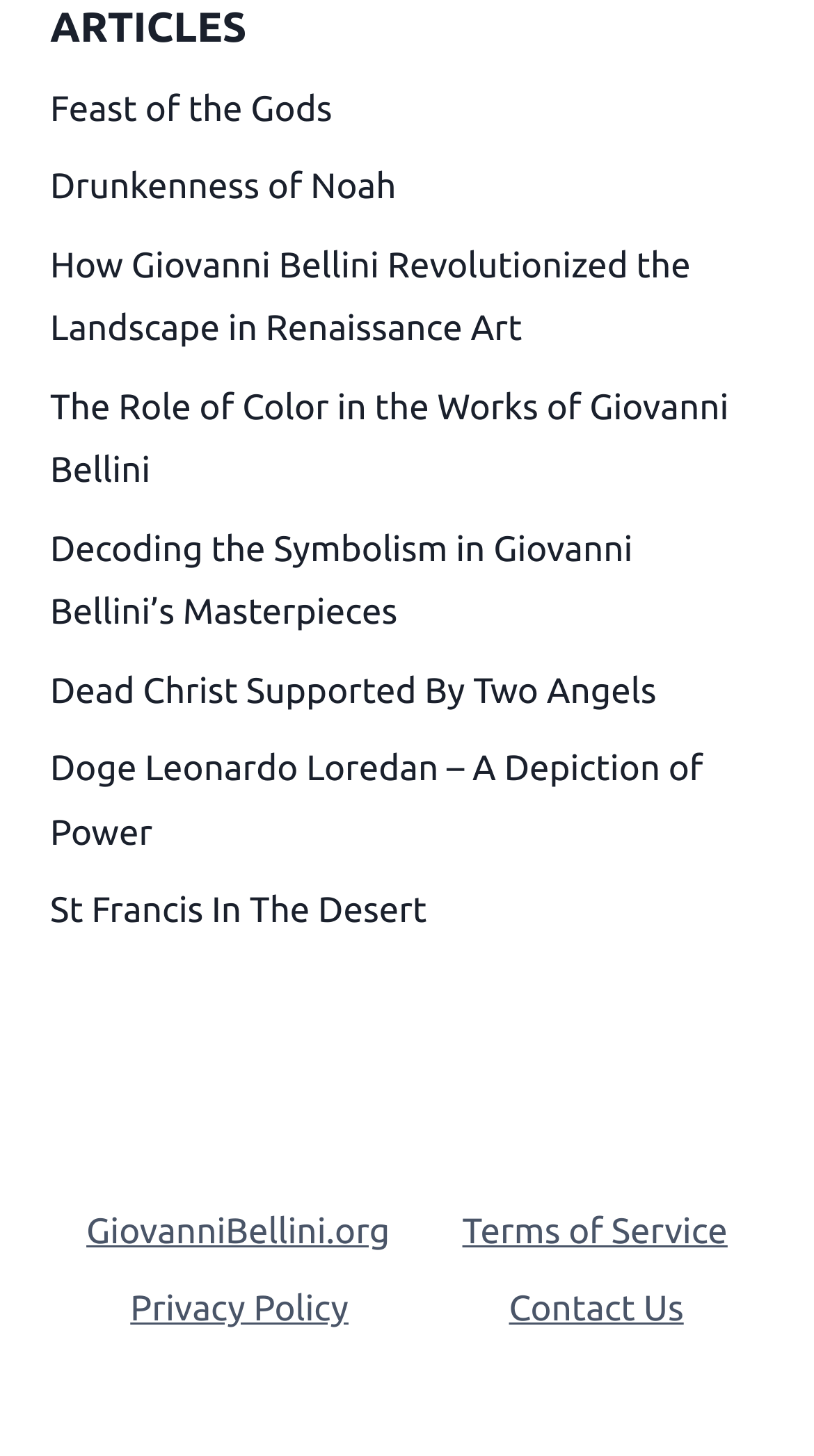Use one word or a short phrase to answer the question provided: 
What is the title of the first article link?

Feast of the Gods